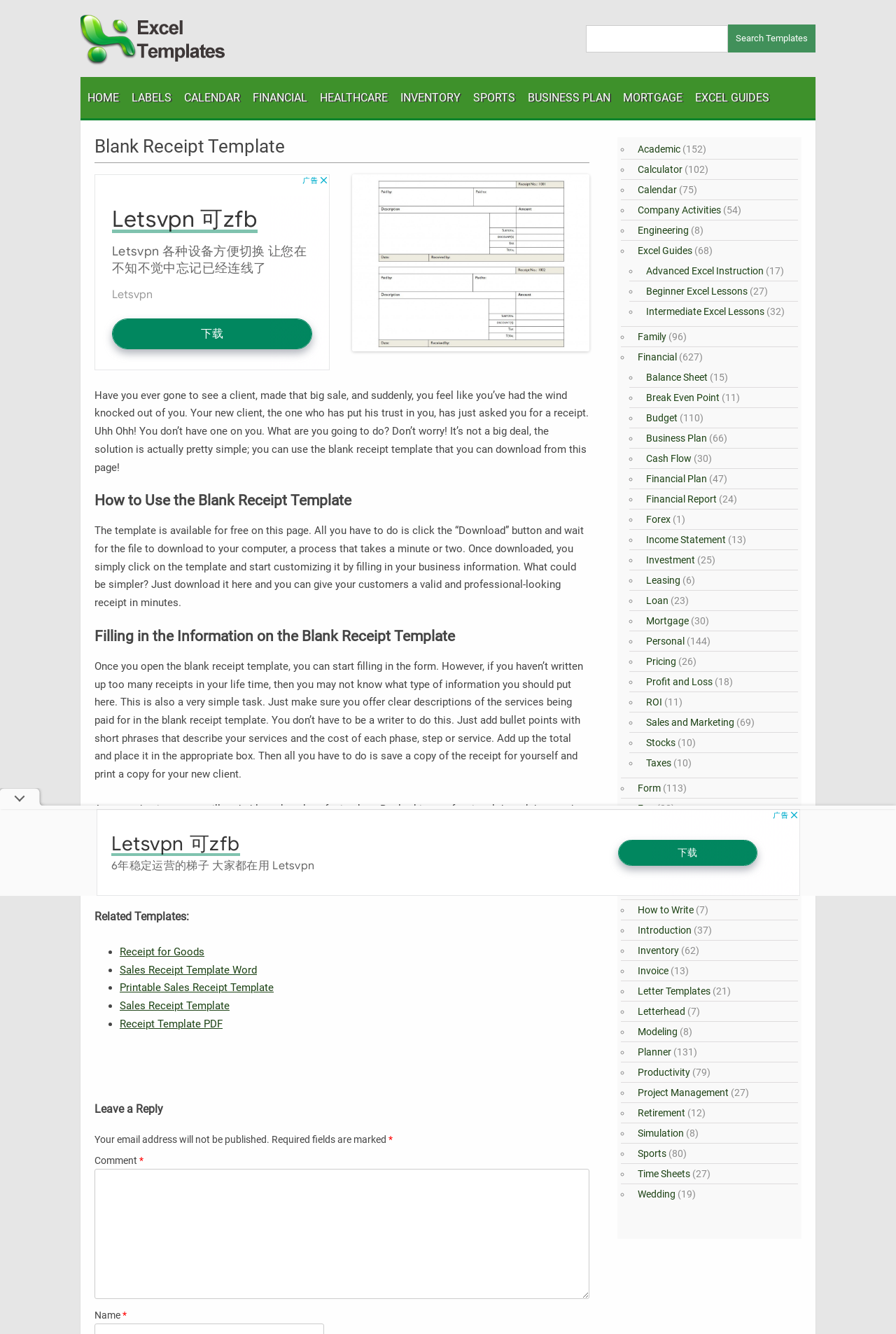Determine the bounding box coordinates for the area that should be clicked to carry out the following instruction: "Download the blank receipt template".

[0.164, 0.655, 0.287, 0.664]